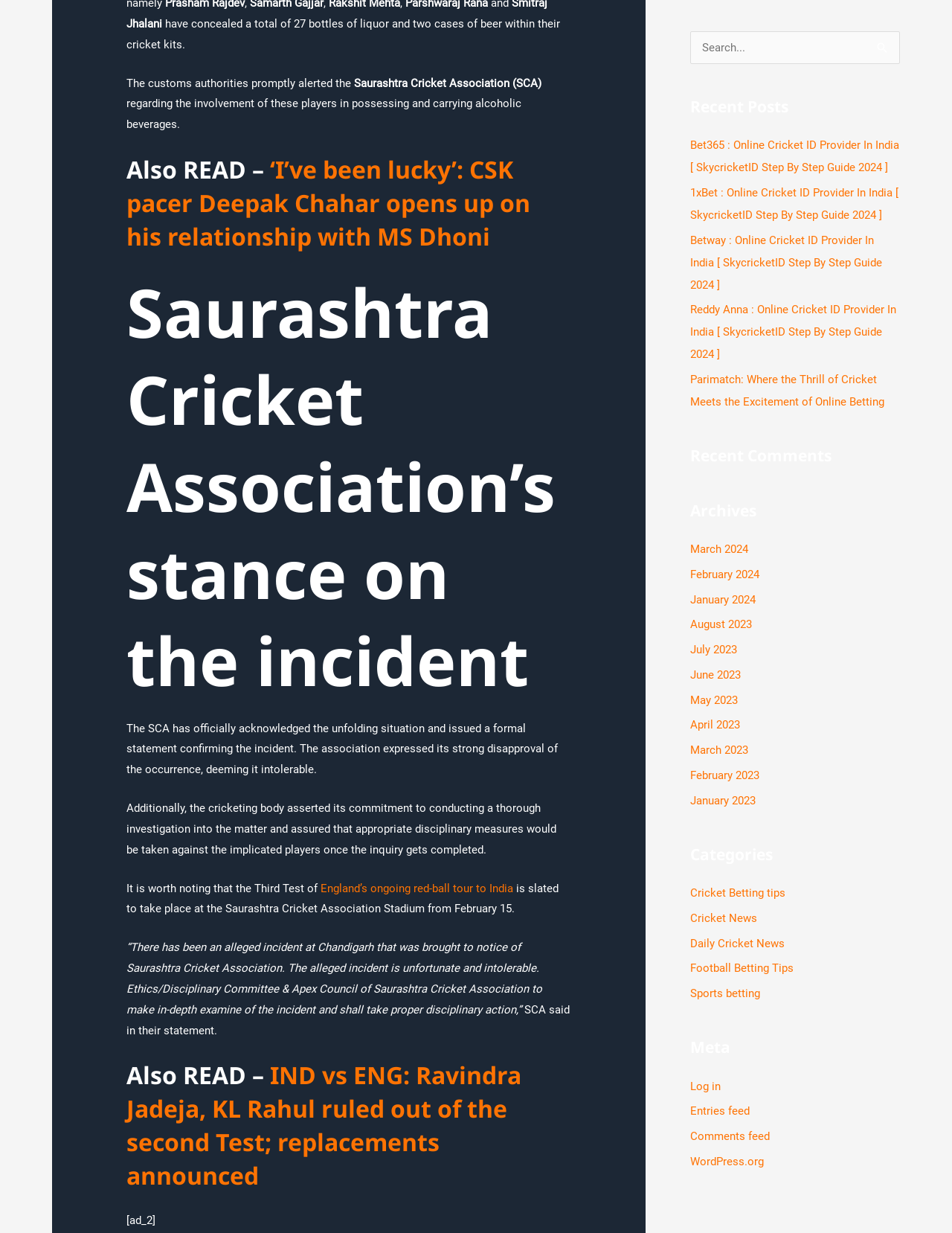Could you locate the bounding box coordinates for the section that should be clicked to accomplish this task: "Read news about cricket".

[0.725, 0.739, 0.795, 0.75]